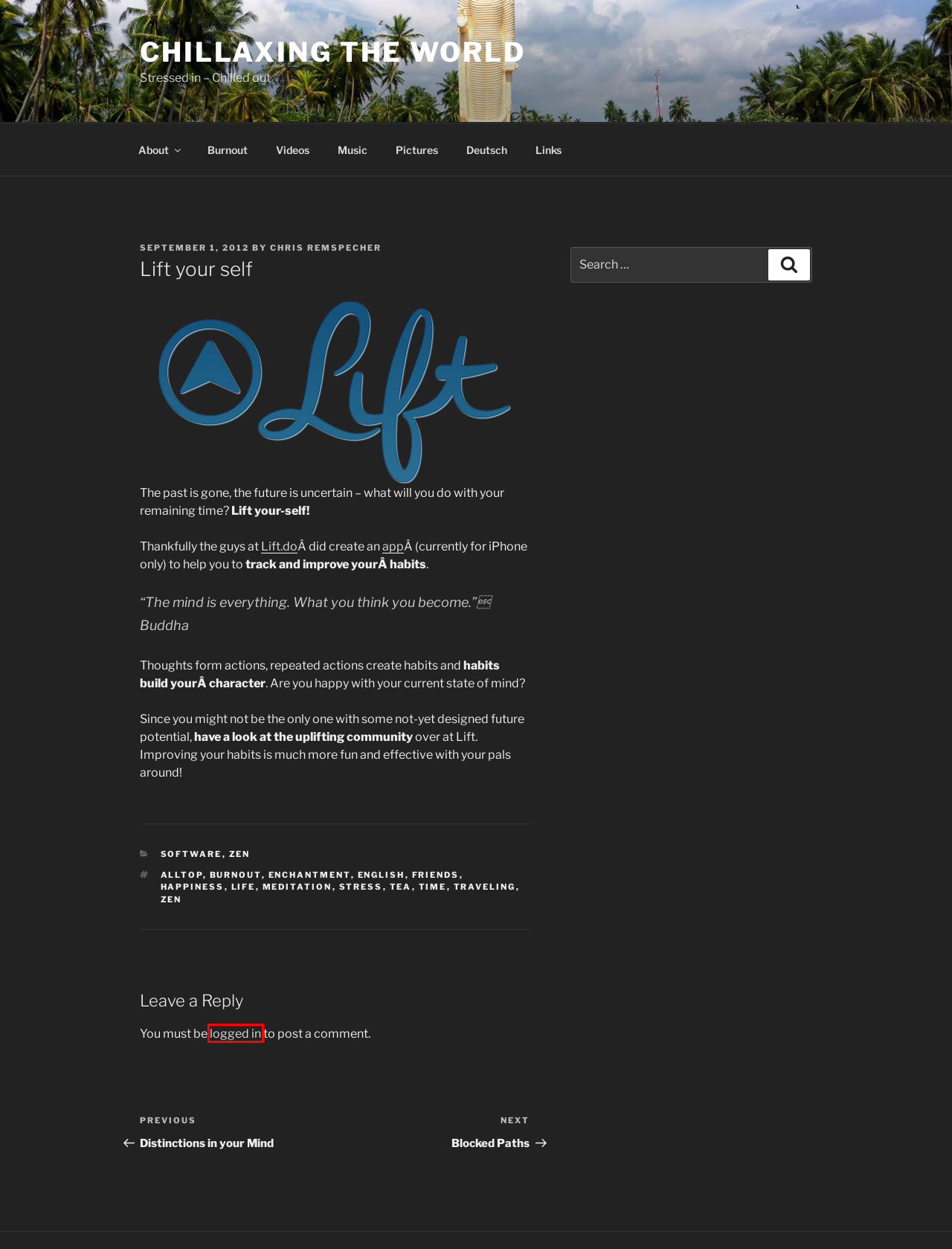Look at the screenshot of a webpage that includes a red bounding box around a UI element. Select the most appropriate webpage description that matches the page seen after clicking the highlighted element. Here are the candidates:
A. Deutsch
B. Pictures - Chillaxing the World
C. Videos - Chillaxing the World
D. life Archives - Chillaxing the World
E. burnout Archives - Chillaxing the World
F. software Archives - Chillaxing the World
G. Log In ‹ Chillaxing the World — WordPress
H. Links - Chillaxing the World

G